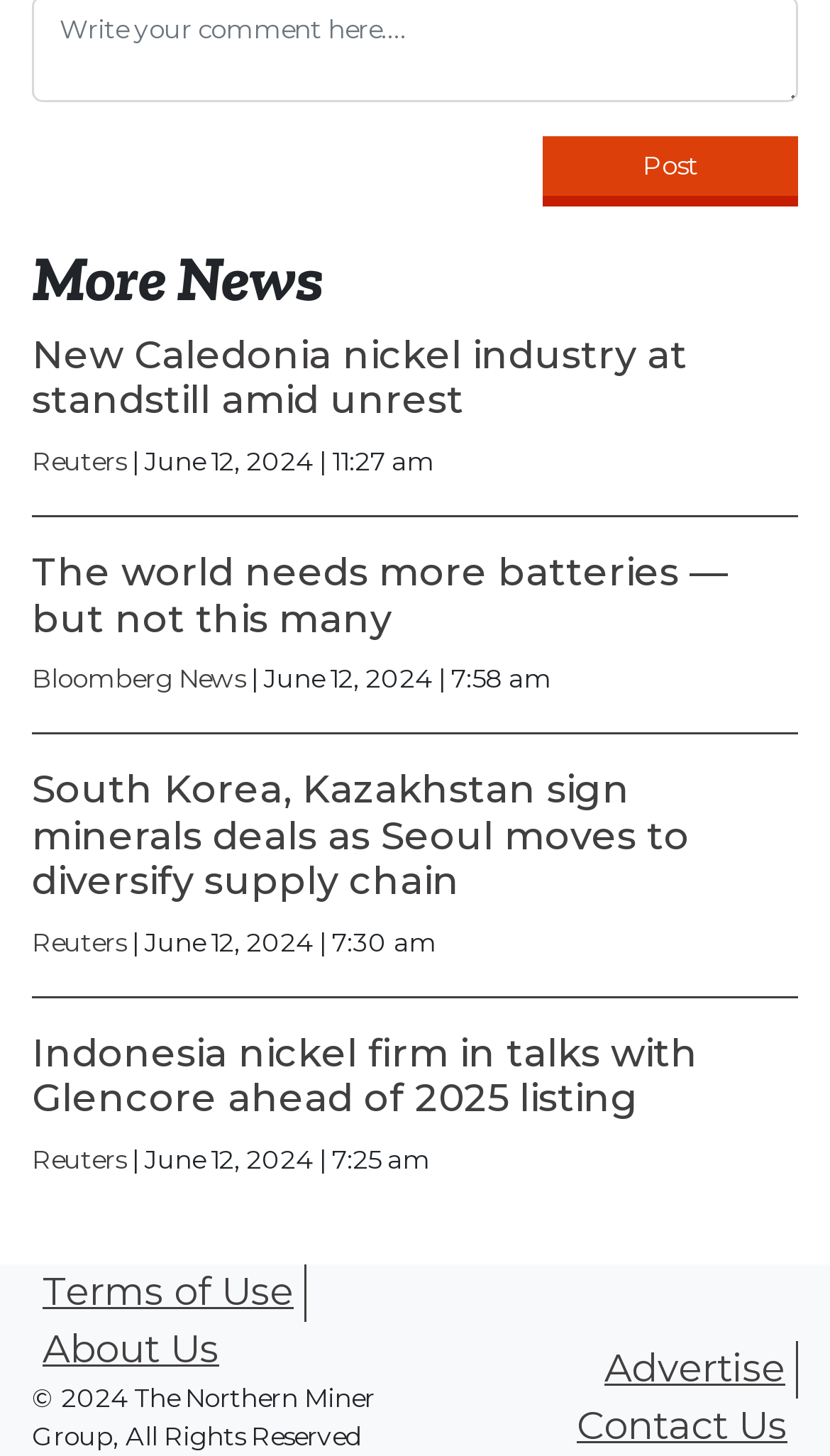Pinpoint the bounding box coordinates of the element you need to click to execute the following instruction: "Search for something". The bounding box should be represented by four float numbers between 0 and 1, in the format [left, top, right, bottom].

None